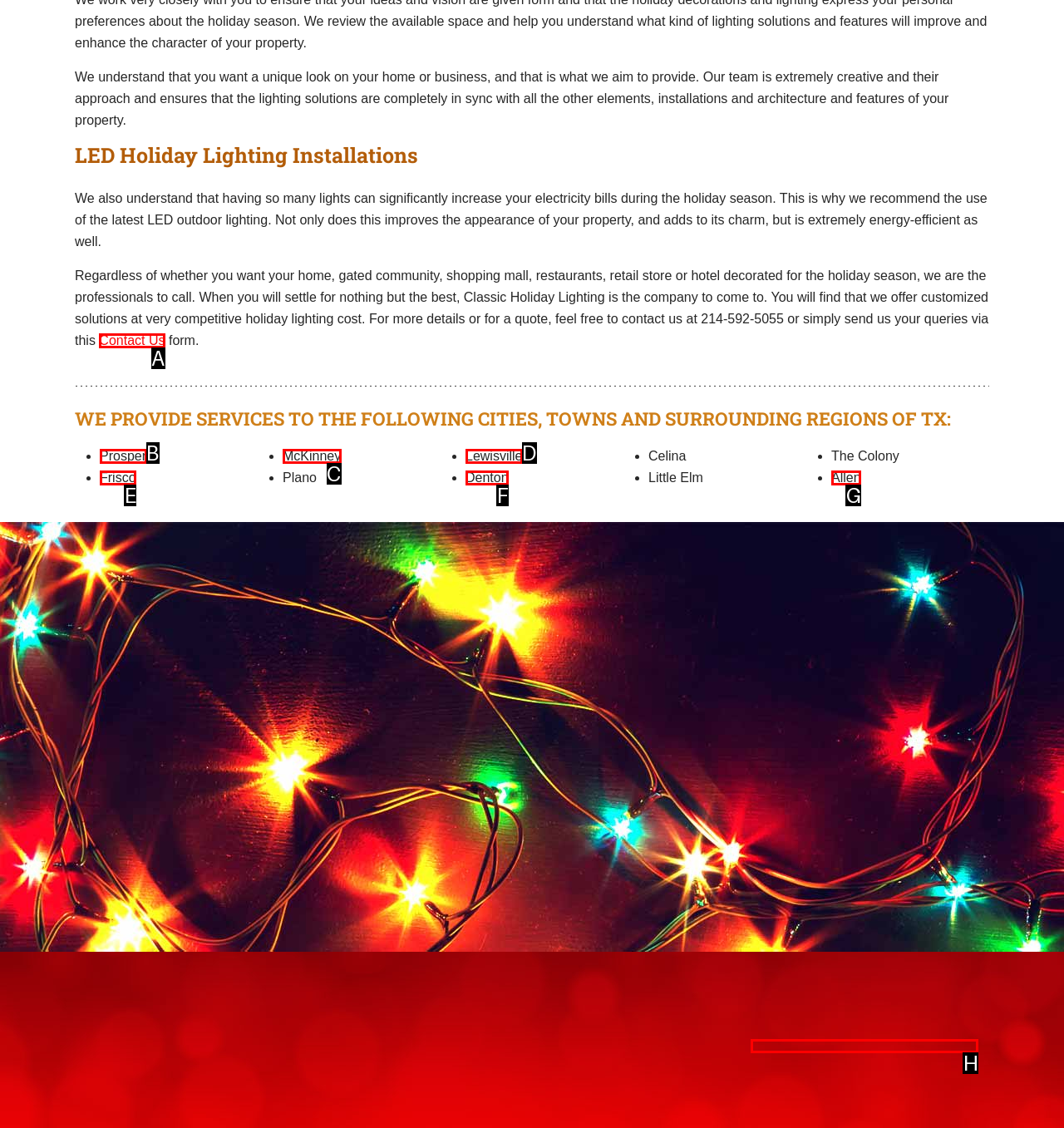Choose the HTML element that aligns with the description: Lewisville. Indicate your choice by stating the letter.

D